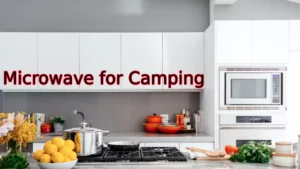What color are the cooking pots?
From the screenshot, provide a brief answer in one word or phrase.

Bright orange